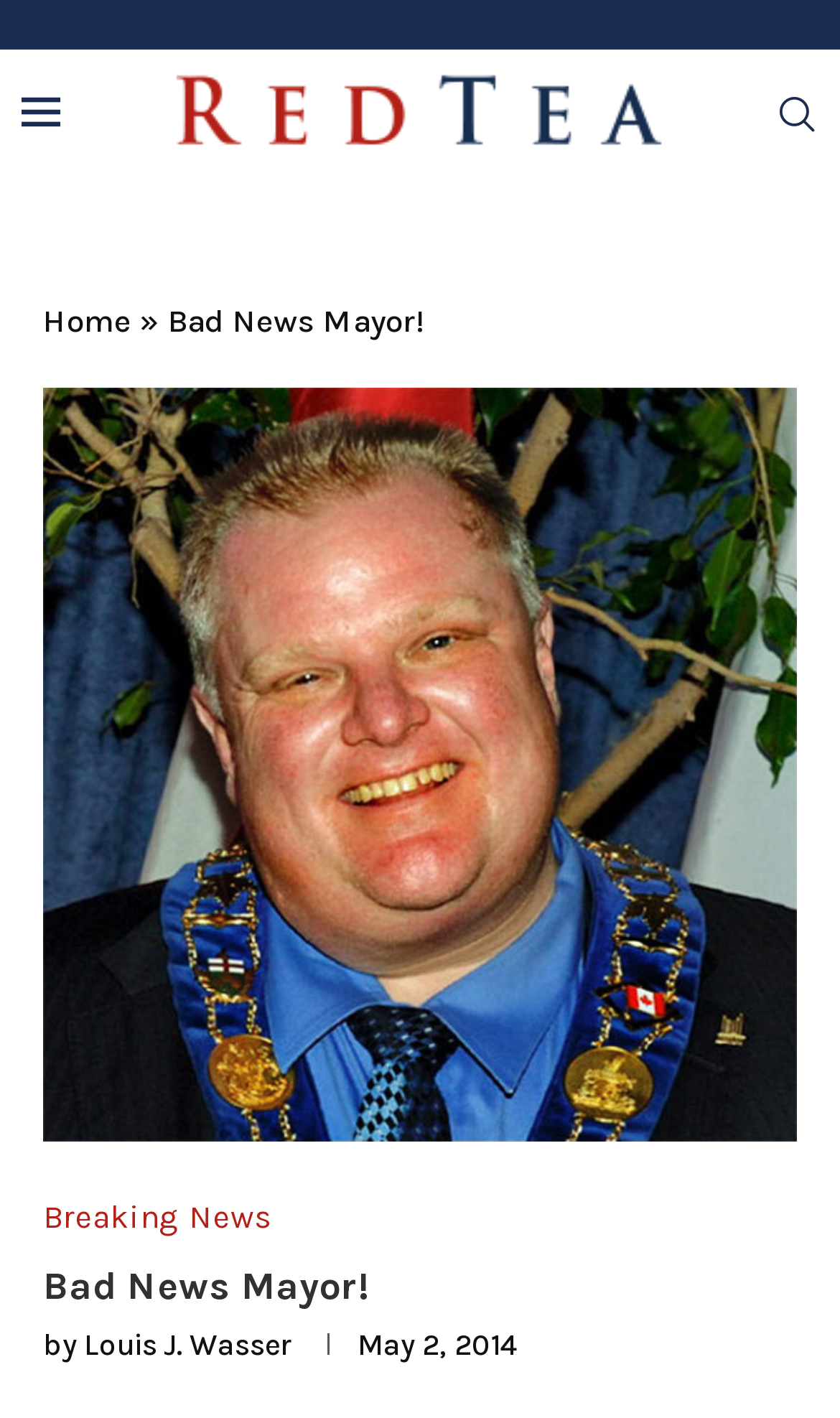What is the name of the news website?
Examine the webpage screenshot and provide an in-depth answer to the question.

I found the answer by looking at the top-left corner of the webpage, where there is a logo and a link with the text 'RedTea News'.